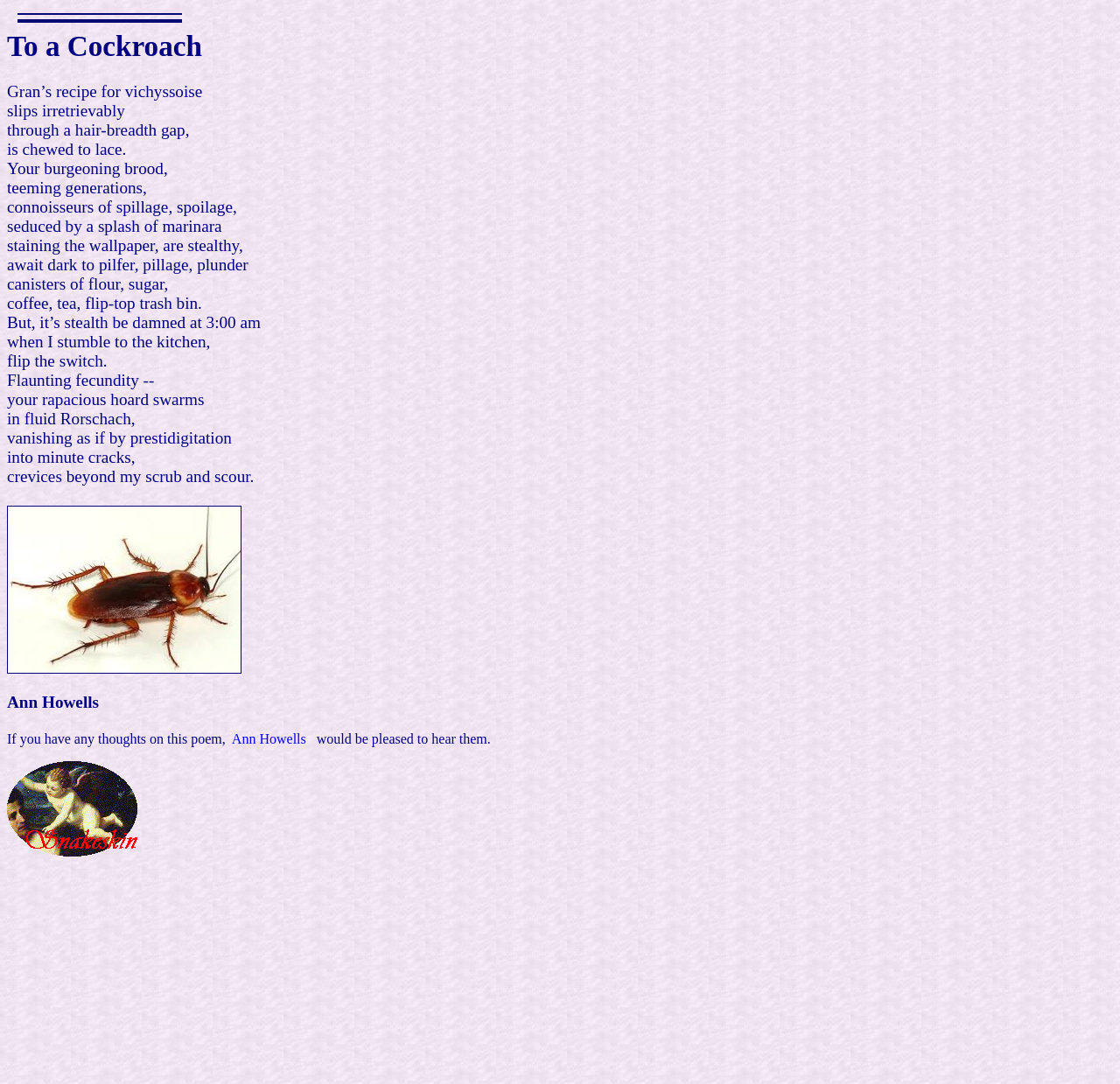Examine the image carefully and respond to the question with a detailed answer: 
What is the action mentioned in the line 'flip the switch'?

The action mentioned in the line 'flip the switch' is 'stumbling to the kitchen' which is indicated by the context of the poem, specifically the lines 'when I stumble to the kitchen, flip the switch' which are indicated by the StaticText elements with the texts 'when I stumble to the kitchen' and 'flip the switch' at coordinates [0.006, 0.307, 0.188, 0.324] and [0.006, 0.324, 0.096, 0.341] respectively